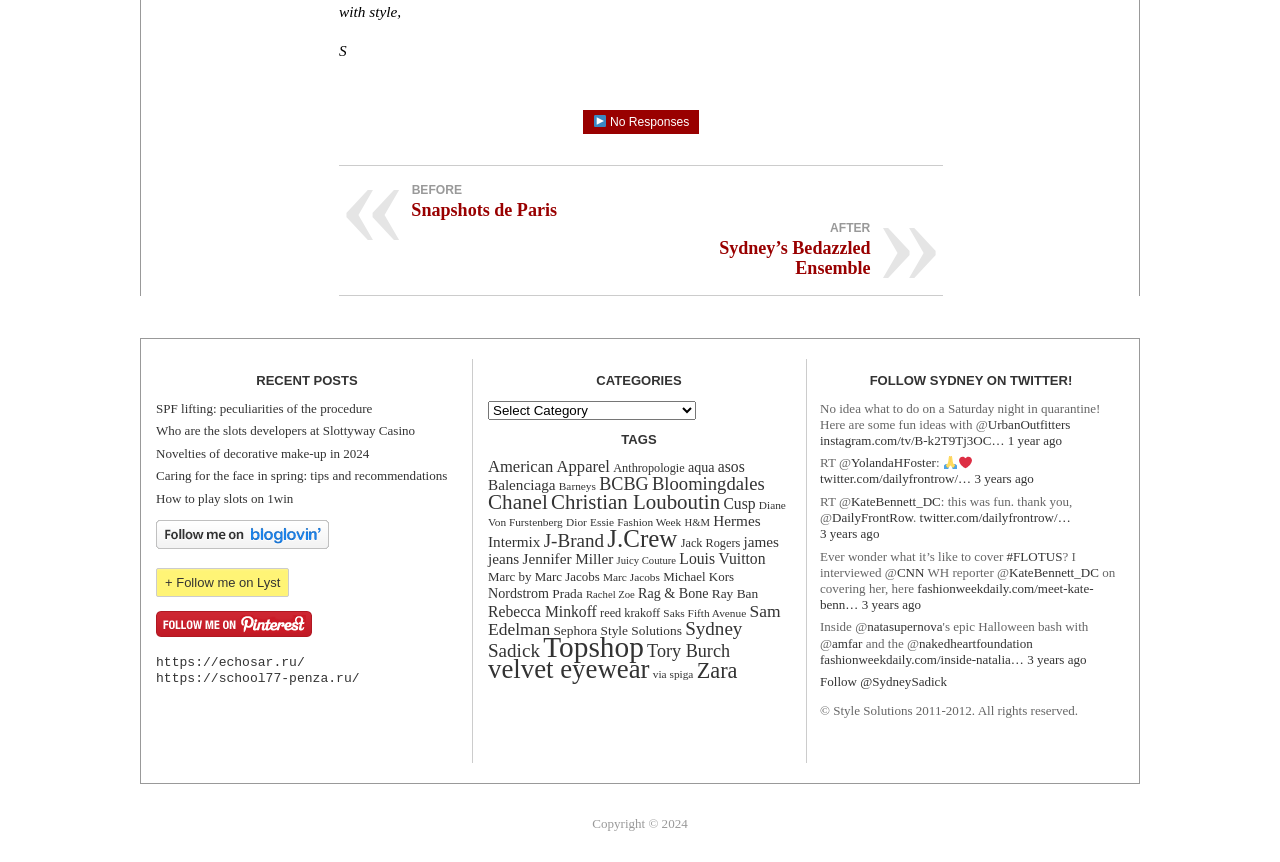Use a single word or phrase to answer the question: How many tags are listed on the webpage?

30